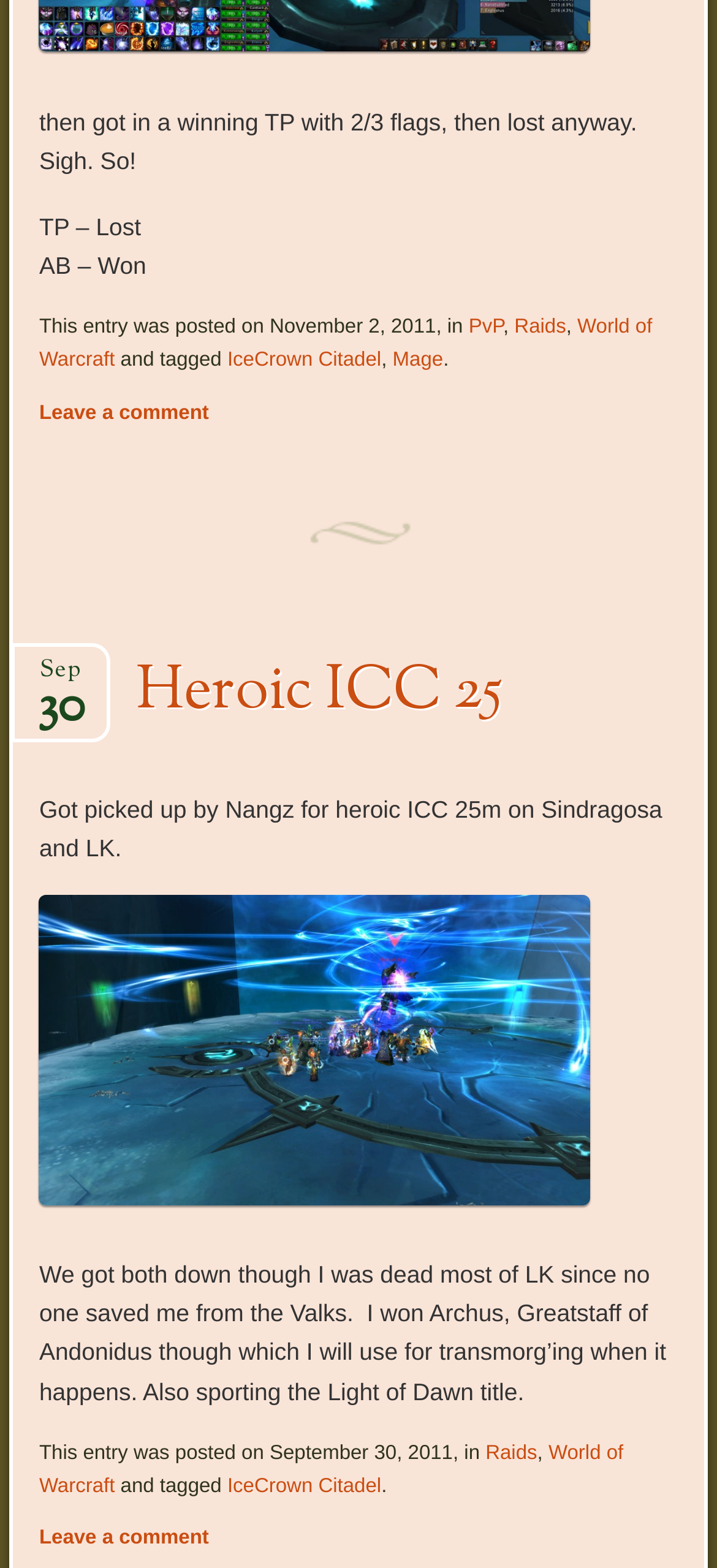Identify the bounding box coordinates of the specific part of the webpage to click to complete this instruction: "Read the post about Heroic ICC 25".

[0.19, 0.418, 0.945, 0.466]